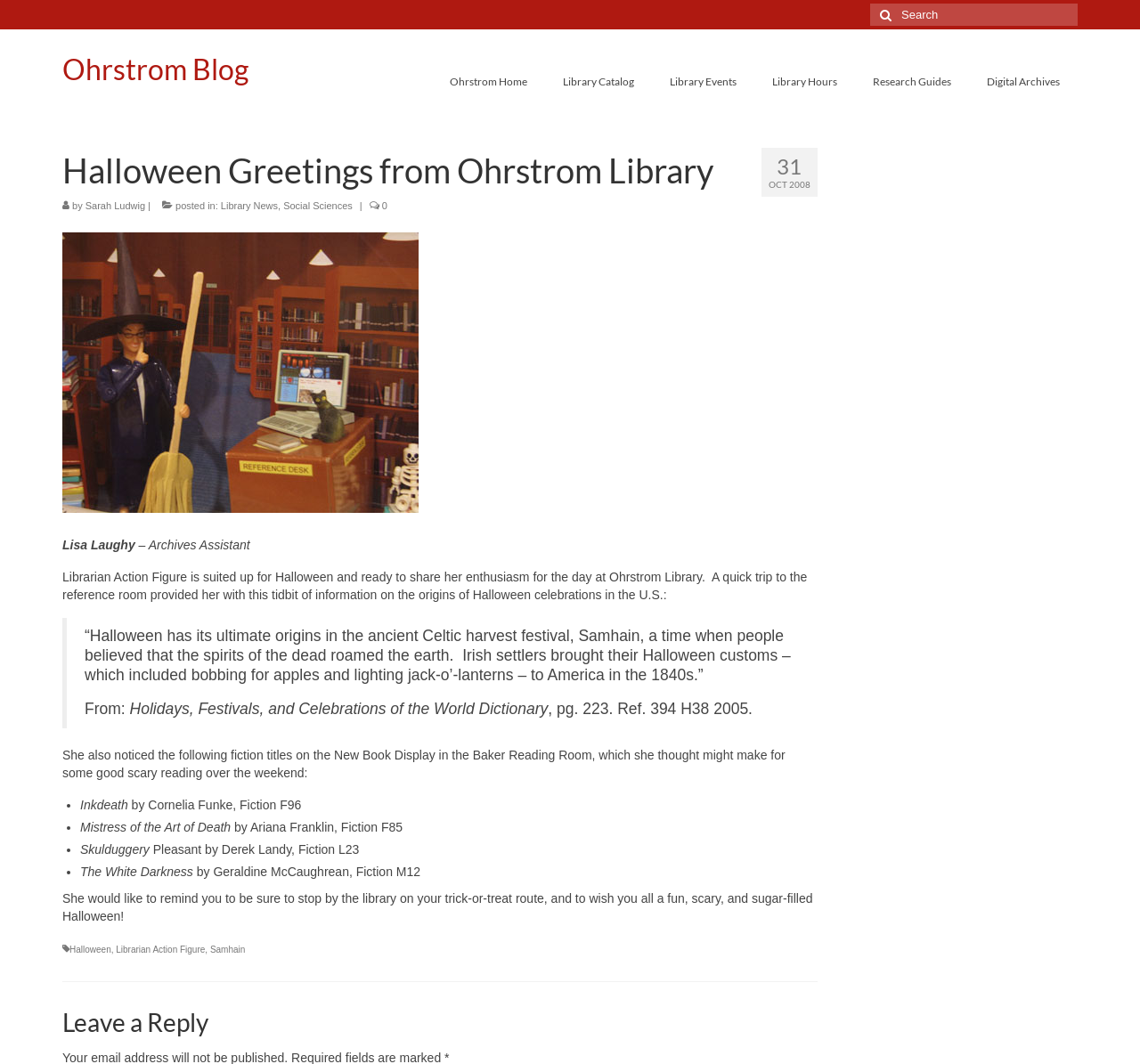Locate the bounding box coordinates of the element that needs to be clicked to carry out the instruction: "Search for something". The coordinates should be given as four float numbers ranging from 0 to 1, i.e., [left, top, right, bottom].

[0.763, 0.003, 0.945, 0.024]